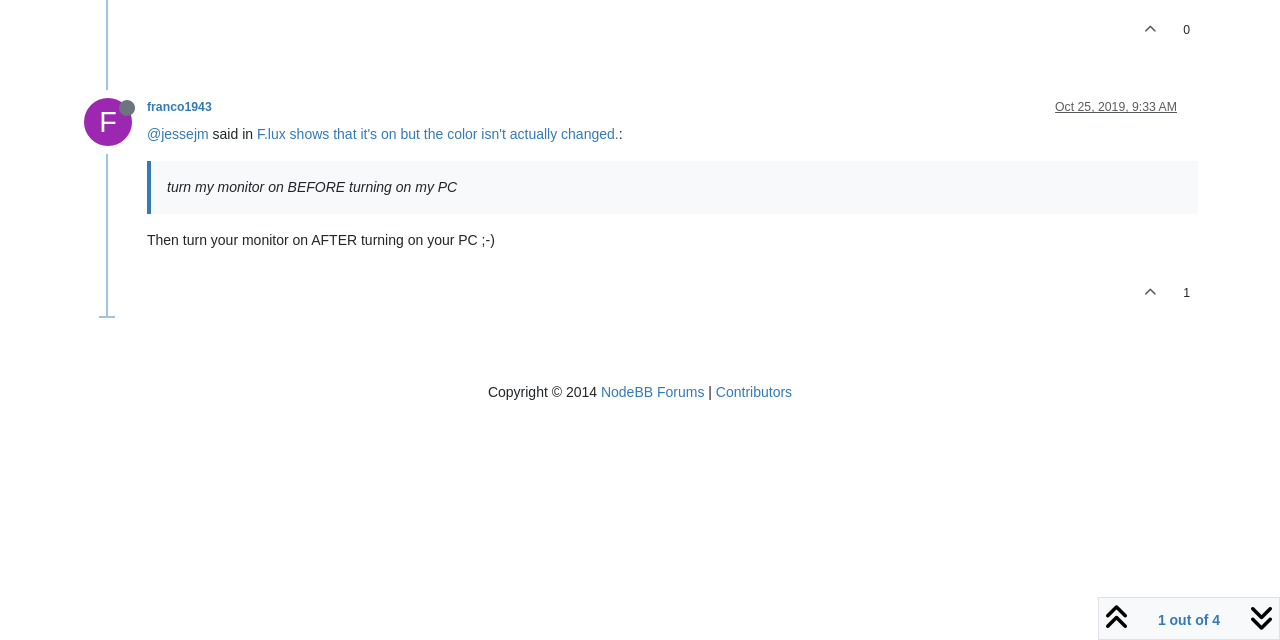Find the bounding box of the UI element described as: "NodeBB Forums". The bounding box coordinates should be given as four float values between 0 and 1, i.e., [left, top, right, bottom].

[0.469, 0.6, 0.55, 0.625]